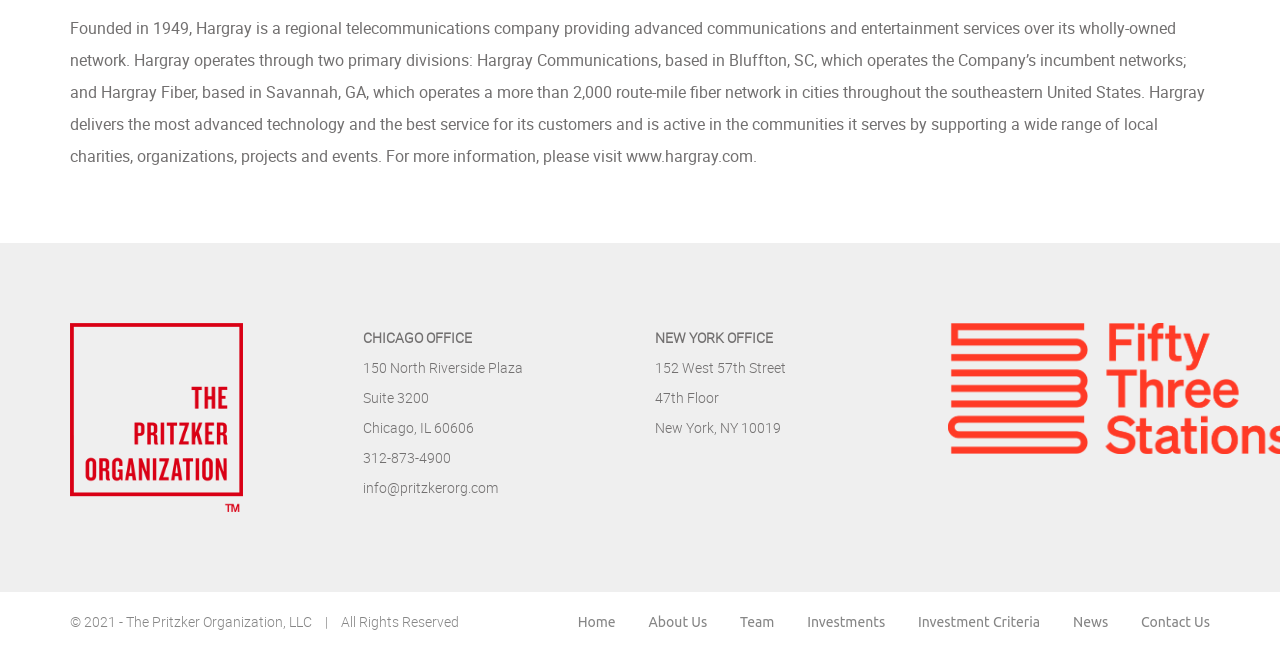Pinpoint the bounding box coordinates of the element you need to click to execute the following instruction: "Click the SITE-LOGO link". The bounding box should be represented by four float numbers between 0 and 1, in the format [left, top, right, bottom].

[0.055, 0.495, 0.26, 0.785]